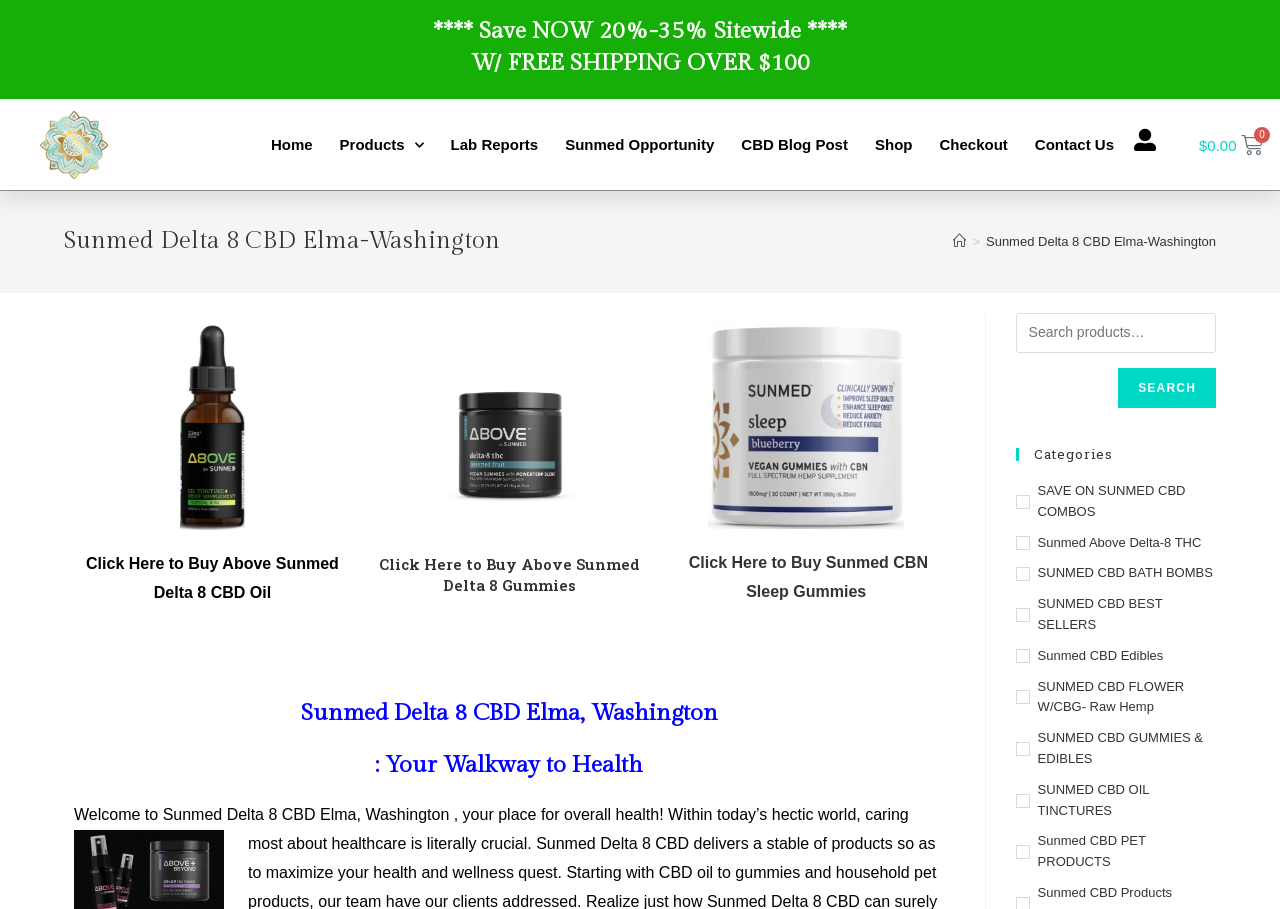Explain in detail what you observe on this webpage.

This webpage is about Sunmed Delta 8 CBD products in Elma, Washington. At the top, there is a heading that says "**** Save NOW 20%-35% Sitewide **** W/ FREE SHIPPING OVER $100". Below this, there is a link to "Sunmed CBD OIL TINCTURE" with an accompanying image.

The navigation menu is located at the top right, with links to "Home", "Products", "Lab Reports", "Sunmed Opportunity", "CBD Blog Post", "Shop", "Checkout", and "Contact Us". 

Below the navigation menu, there is a header section with a heading that says "Sunmed Delta 8 CBD Elma-Washington". To the right of this heading, there is a breadcrumbs navigation section with links to "Home" and the current page.

The main content section is divided into several parts. On the left, there are links to various Sunmed products, including "Above Sunmed Delta 8 CBD Oil", "Above Sunmed Delta 8 Gummies", and "Sunmed CBN Sleep Gummies", each with an accompanying image. 

On the right, there is a section with a heading that says "Sunmed Delta 8 CBD Elma, Washington: Your Walkway to Health". Below this, there is a paragraph of text that welcomes users to Sunmed Delta 8 CBD Elma, Washington, and talks about the importance of healthcare.

Below this, there is a search bar with a "SEARCH" button. To the right of the search bar, there is a section with a heading that says "Categories", followed by links to various product categories, including "SAVE ON SUNMED CBD COMBOS", "Sunmed Above Delta-8 THC", and "SUNMED CBD PET PRODUCTS".